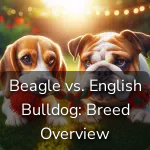Based on the image, provide a detailed and complete answer to the question: 
What is the mood of the dogs?

Both dogs in the image appear alert and friendly, exuding the distinctive characteristics associated with their breeds, which suggests that they are comfortable and at ease in their surroundings.